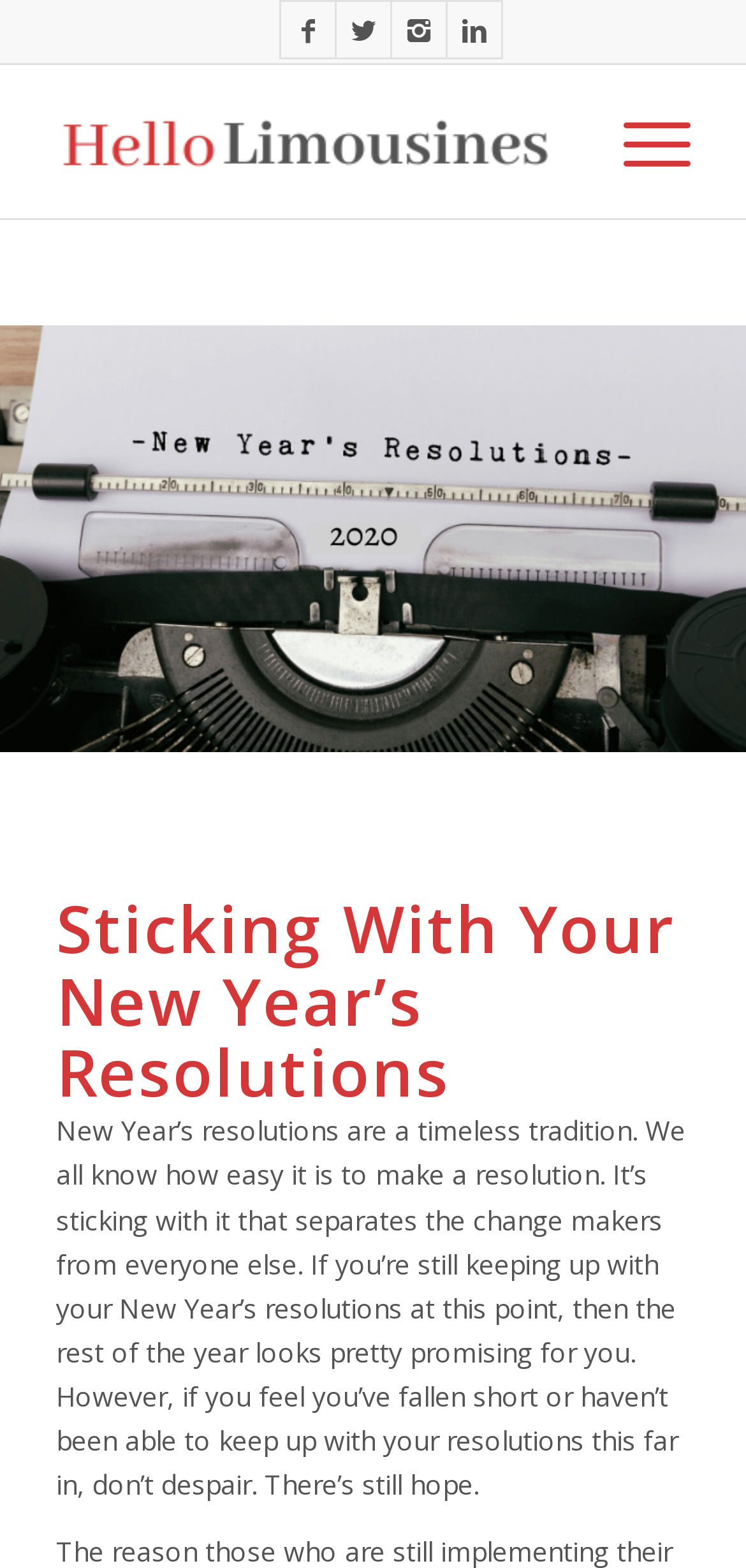Based on the image, please elaborate on the answer to the following question:
What is the purpose of the menu item?

I looked at the menu item at the top-right corner of the webpage and assumed that its purpose is to allow users to navigate to different parts of the website, similar to a typical menu item on a website.